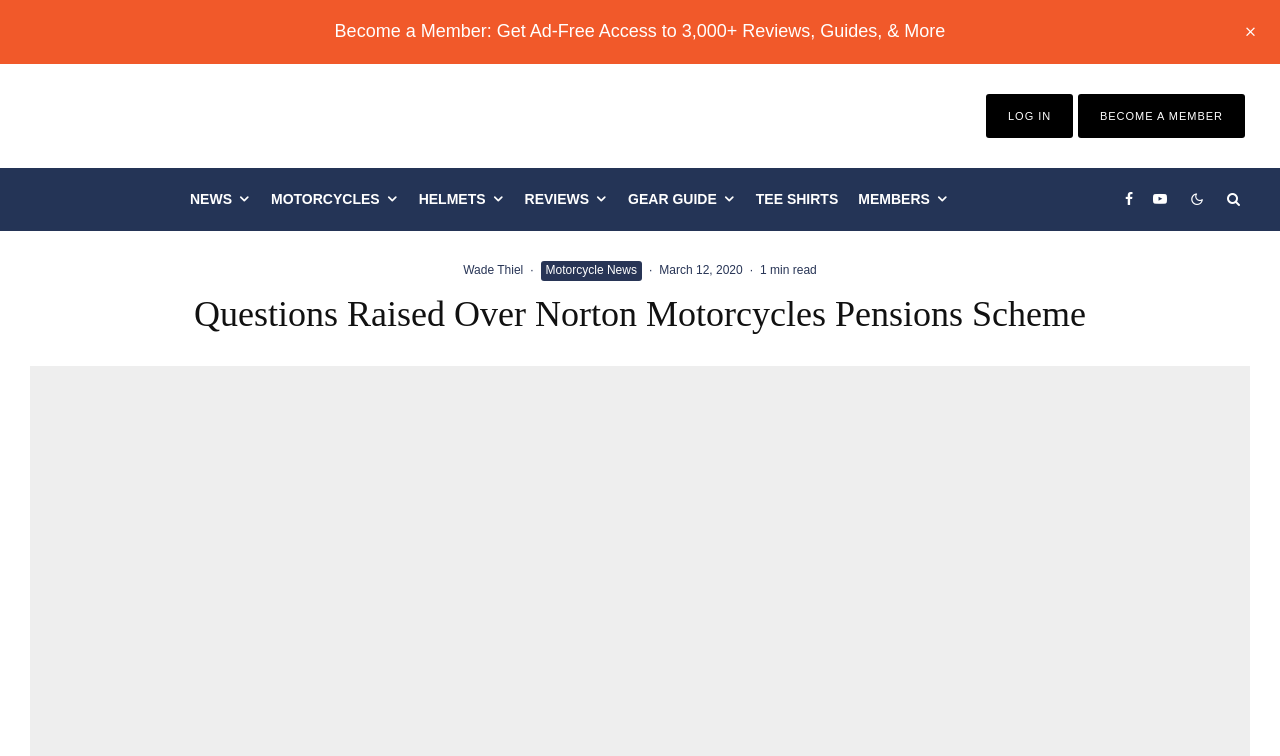Who is the author of the news article?
Please respond to the question with a detailed and well-explained answer.

The author of the news article can be identified by looking at the link 'Wade Thiel' located below the main heading. This link suggests that Wade Thiel is the author of the article.